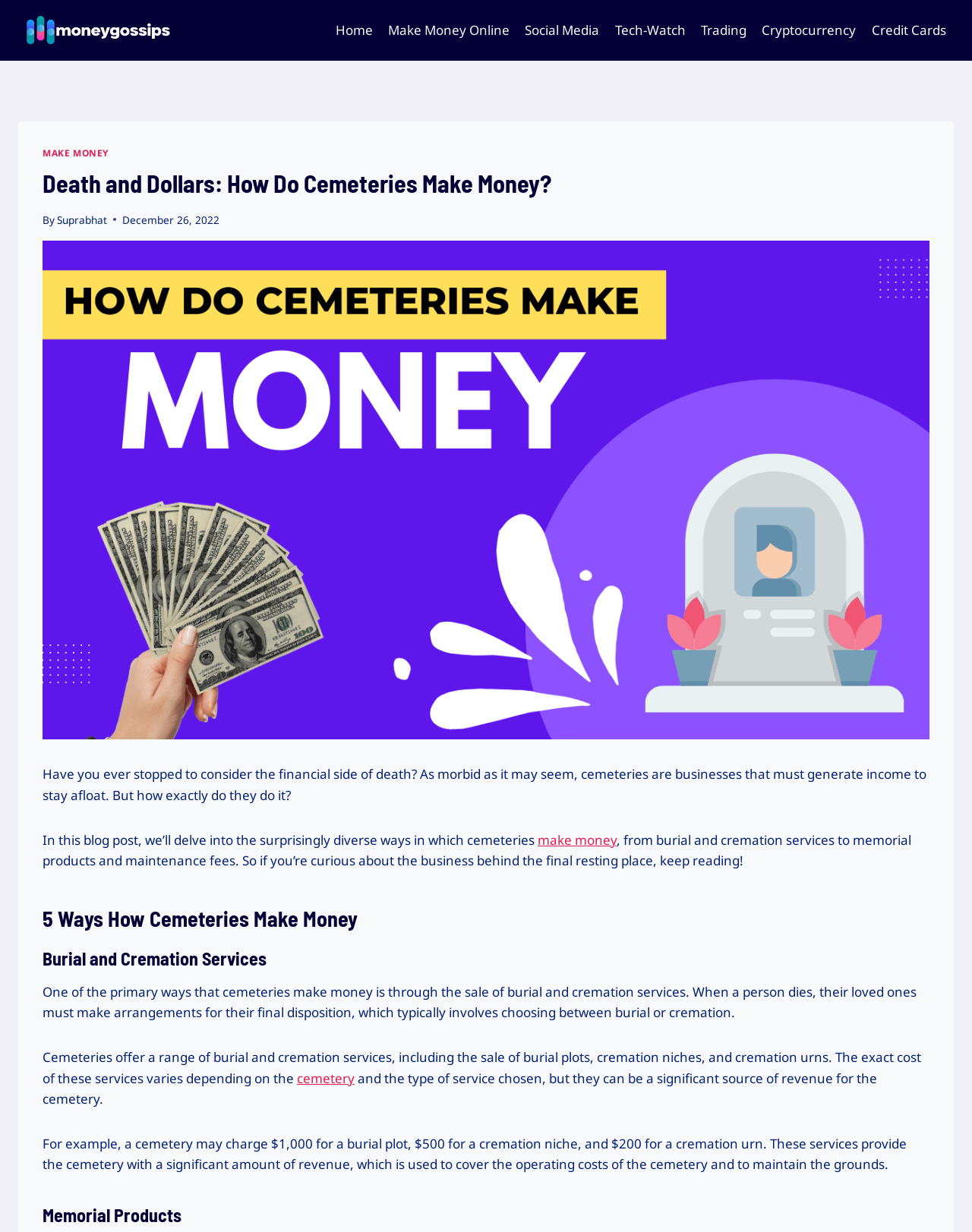Please identify the bounding box coordinates of the element's region that needs to be clicked to fulfill the following instruction: "Click the 'make money' link". The bounding box coordinates should consist of four float numbers between 0 and 1, i.e., [left, top, right, bottom].

[0.553, 0.674, 0.634, 0.689]